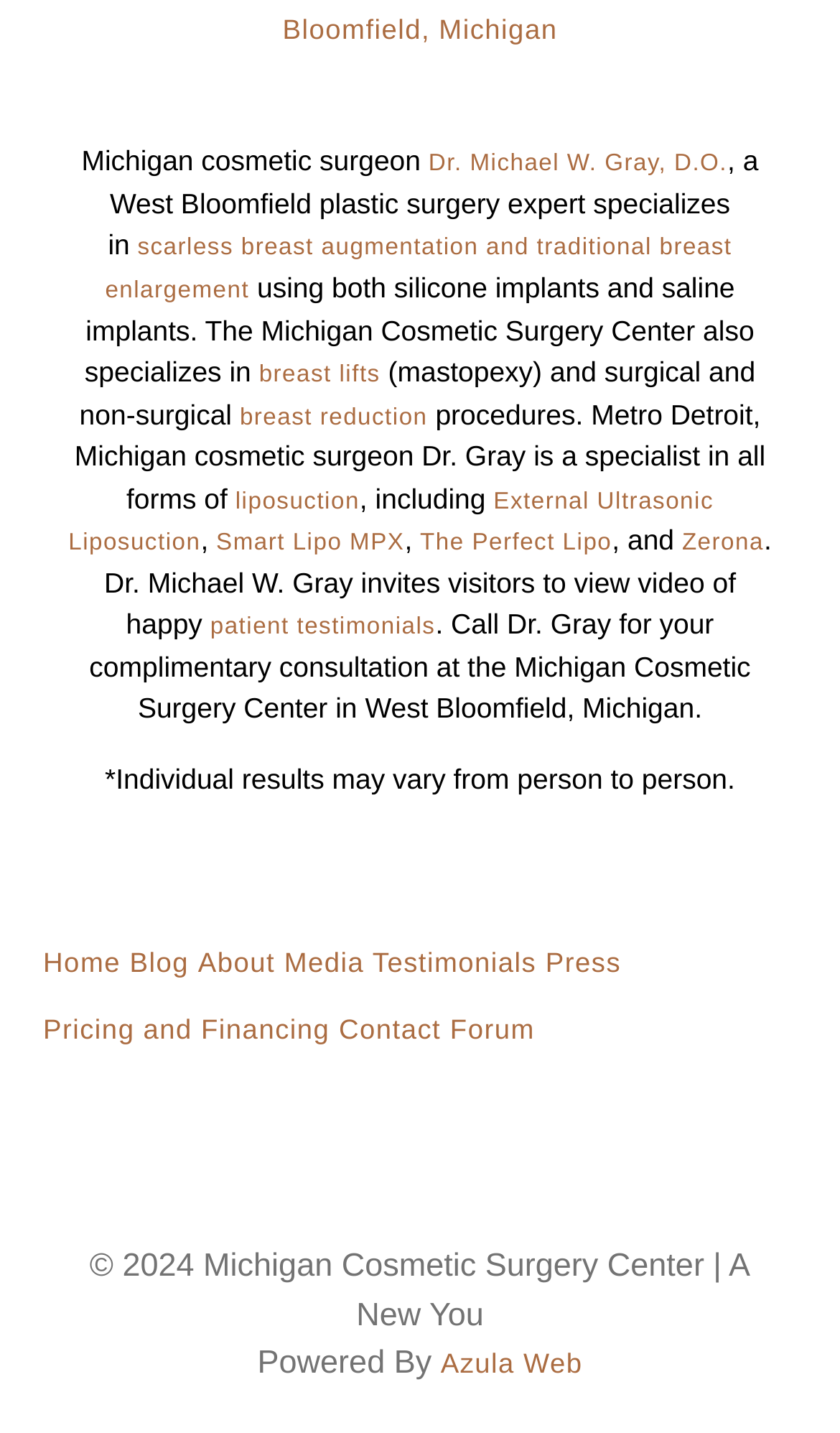Please identify the bounding box coordinates of the region to click in order to complete the task: "Visit the home page". The coordinates must be four float numbers between 0 and 1, specified as [left, top, right, bottom].

[0.051, 0.661, 0.144, 0.683]